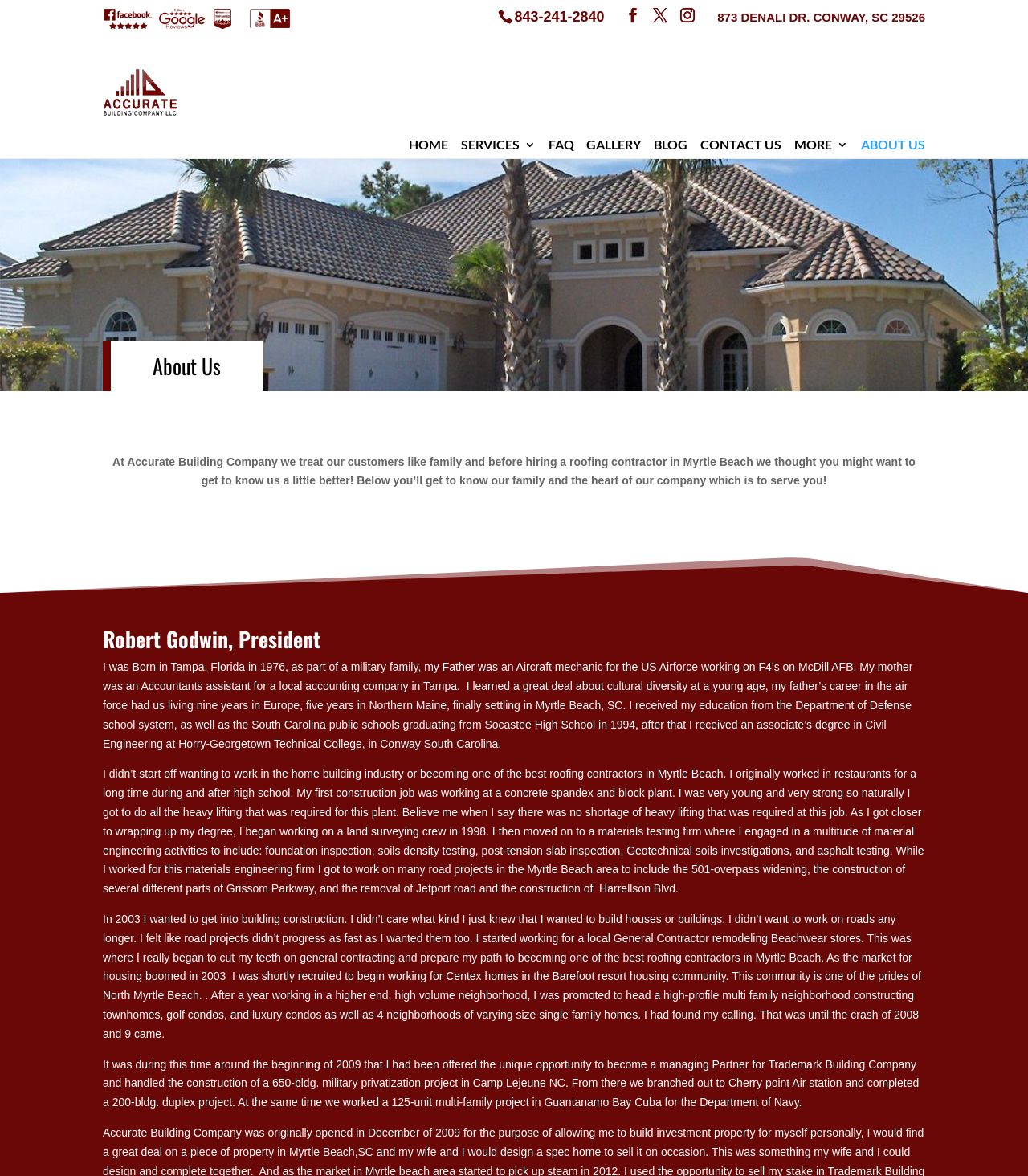Indicate the bounding box coordinates of the element that must be clicked to execute the instruction: "Visit Accurate Building Co". The coordinates should be given as four float numbers between 0 and 1, i.e., [left, top, right, bottom].

[0.1, 0.051, 0.225, 0.097]